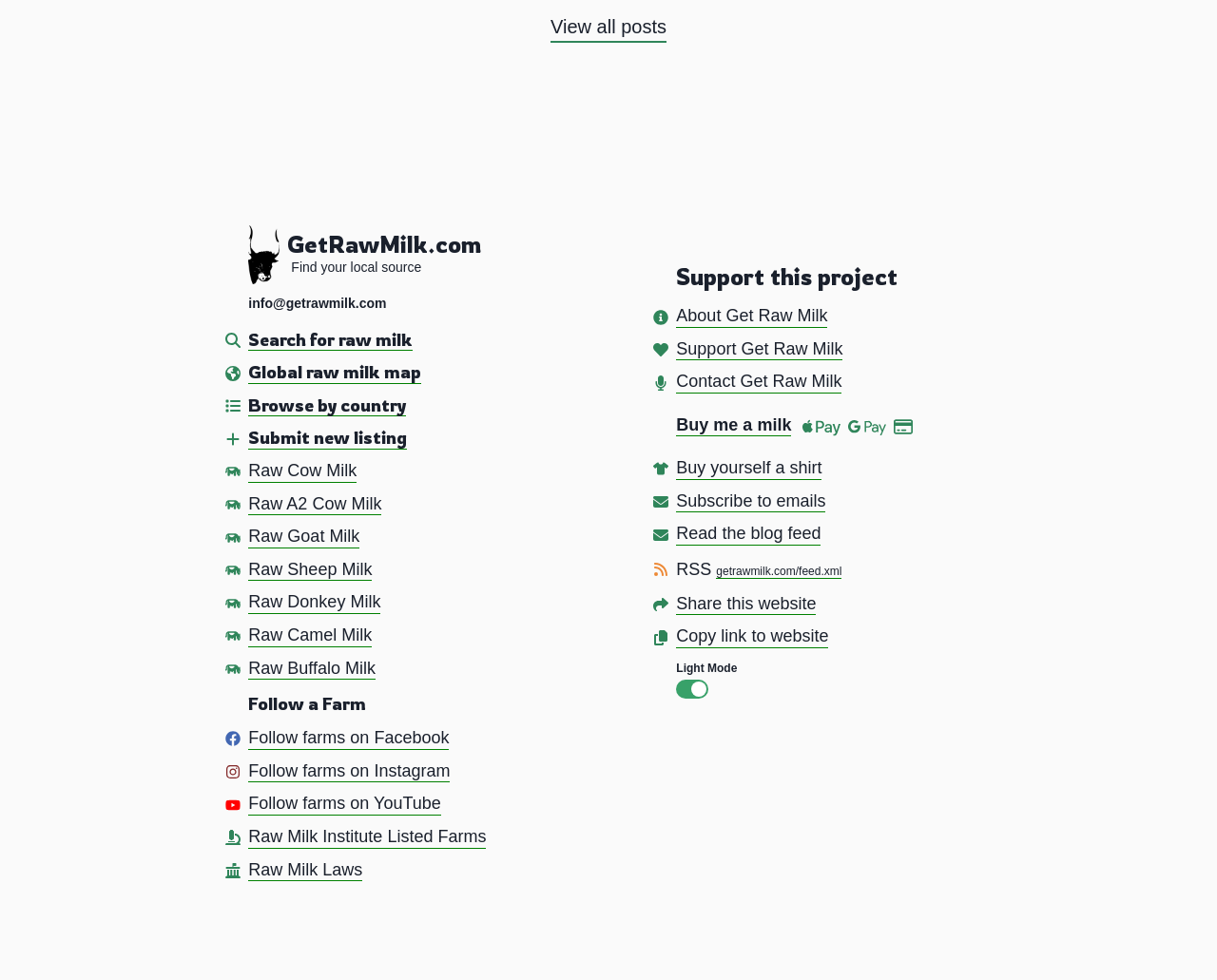Please identify the bounding box coordinates for the region that you need to click to follow this instruction: "Follow farms on Facebook".

[0.204, 0.743, 0.369, 0.765]